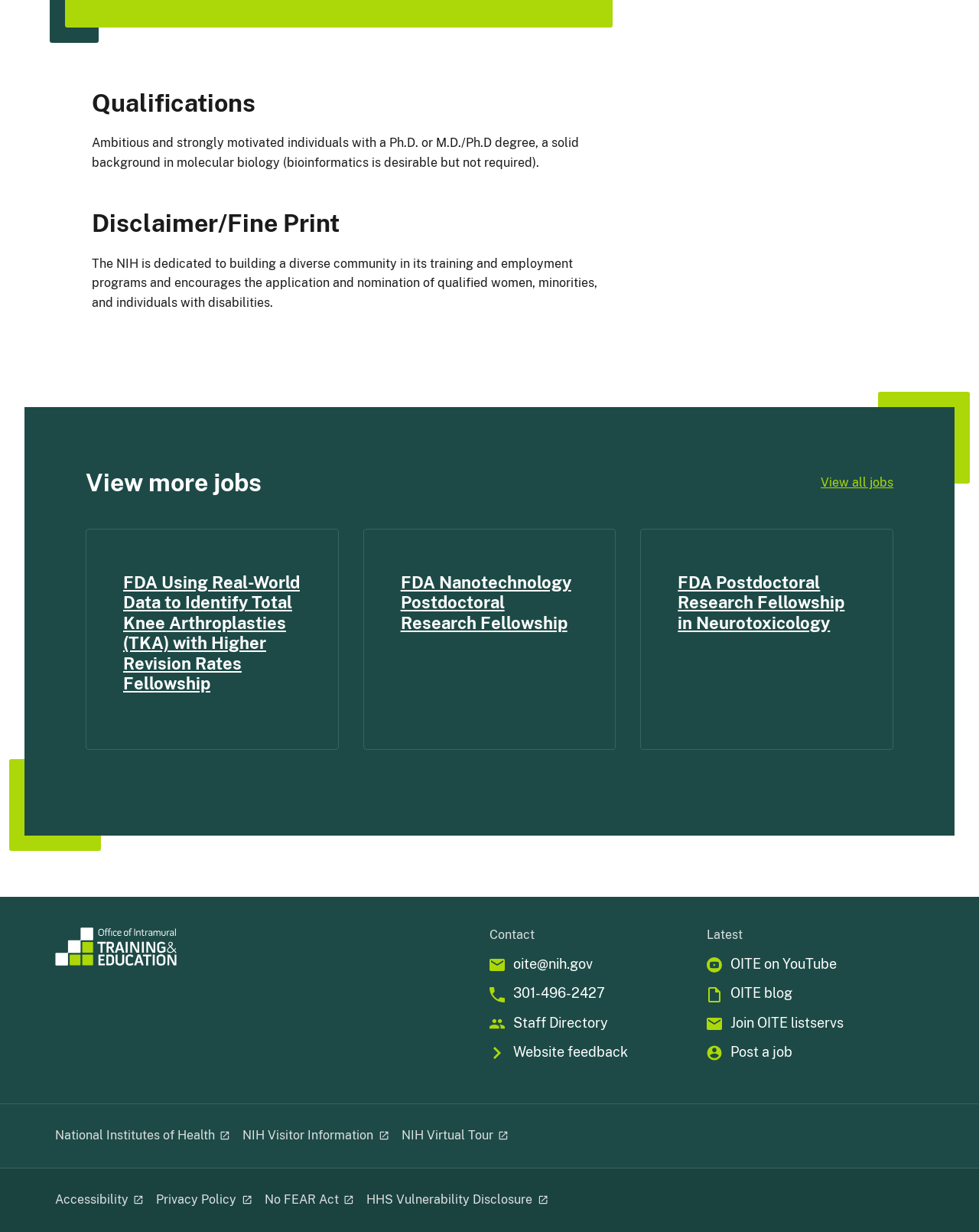Identify the bounding box coordinates of the section to be clicked to complete the task described by the following instruction: "Watch OITE on YouTube". The coordinates should be four float numbers between 0 and 1, formatted as [left, top, right, bottom].

[0.722, 0.776, 0.944, 0.79]